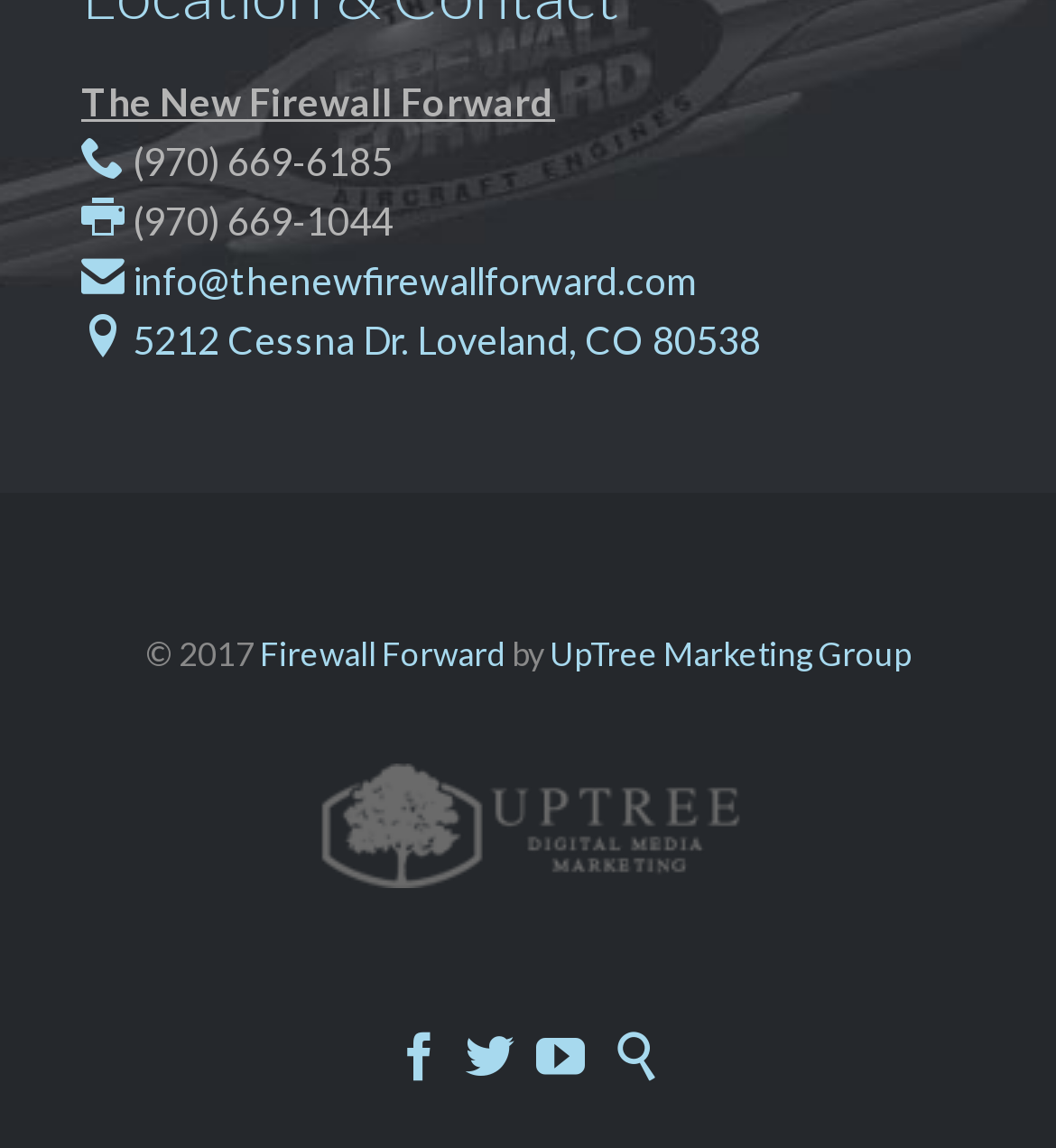Based on the image, please elaborate on the answer to the following question:
What is the address?

The address is obtained from the link element with the text '5212 Cessna Dr. Loveland, CO 80538' which is located below the email address.